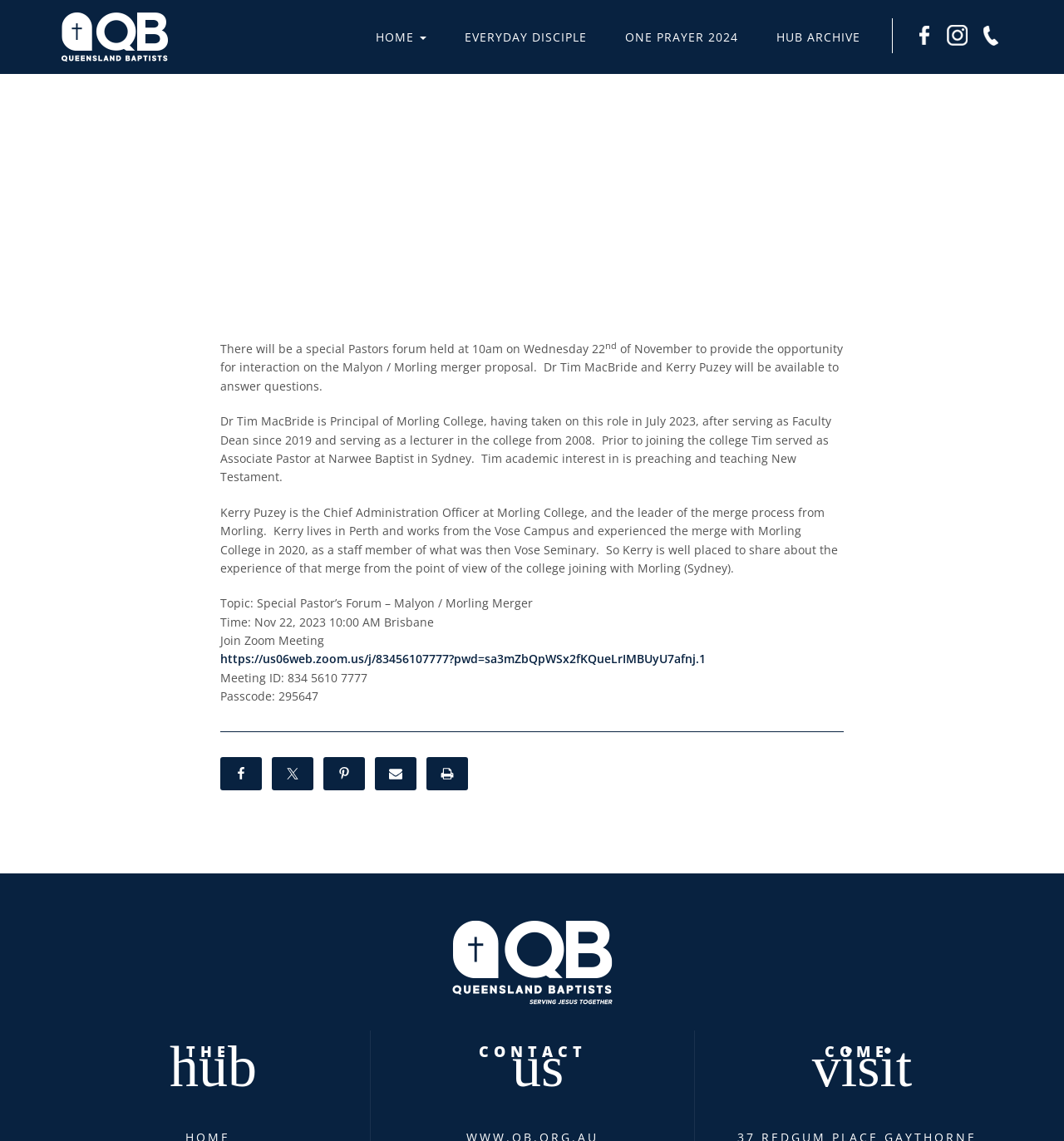What is the topic of the special pastor's forum?
Please answer the question with as much detail and depth as you can.

The topic of the special pastor's forum is mentioned in the article section of the webpage, which states 'Topic: Special Pastor’s Forum – Malyon / Morling Merger'.